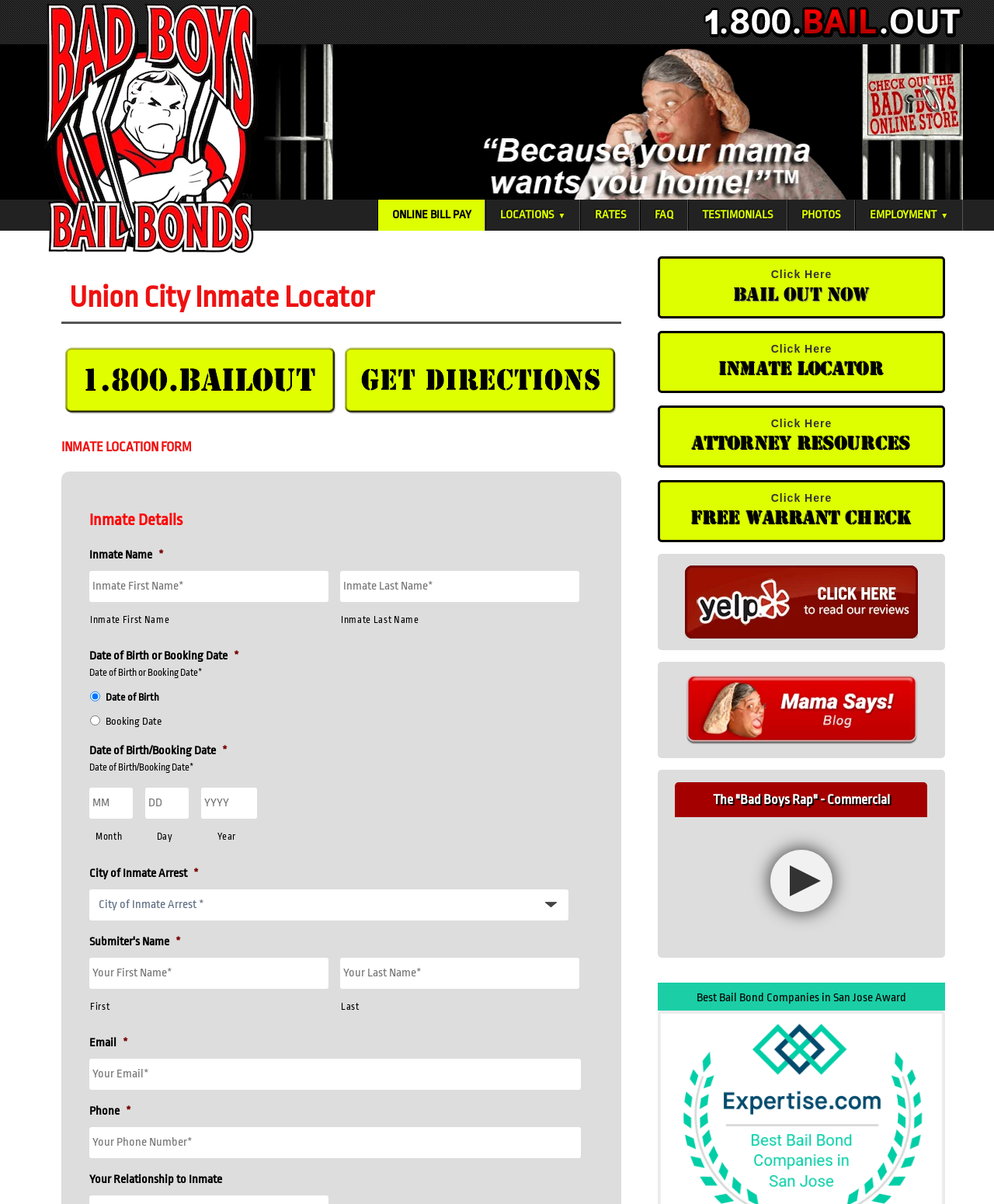Respond with a single word or phrase to the following question: What is the purpose of the inmate locator form?

To find an inmate